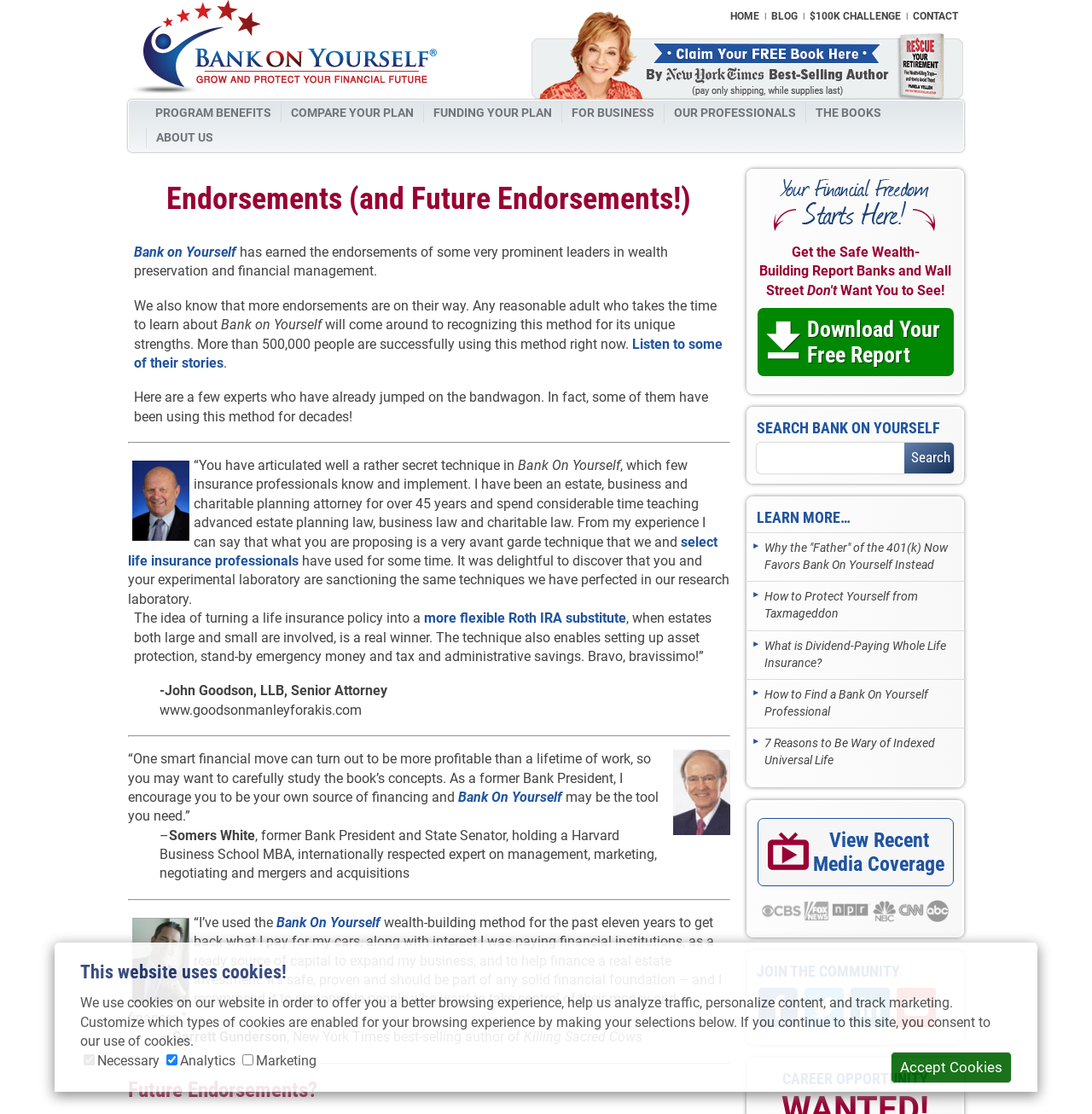Pinpoint the bounding box coordinates of the clickable element to carry out the following instruction: "Search for something on Bank on Yourself."

[0.693, 0.398, 0.873, 0.425]